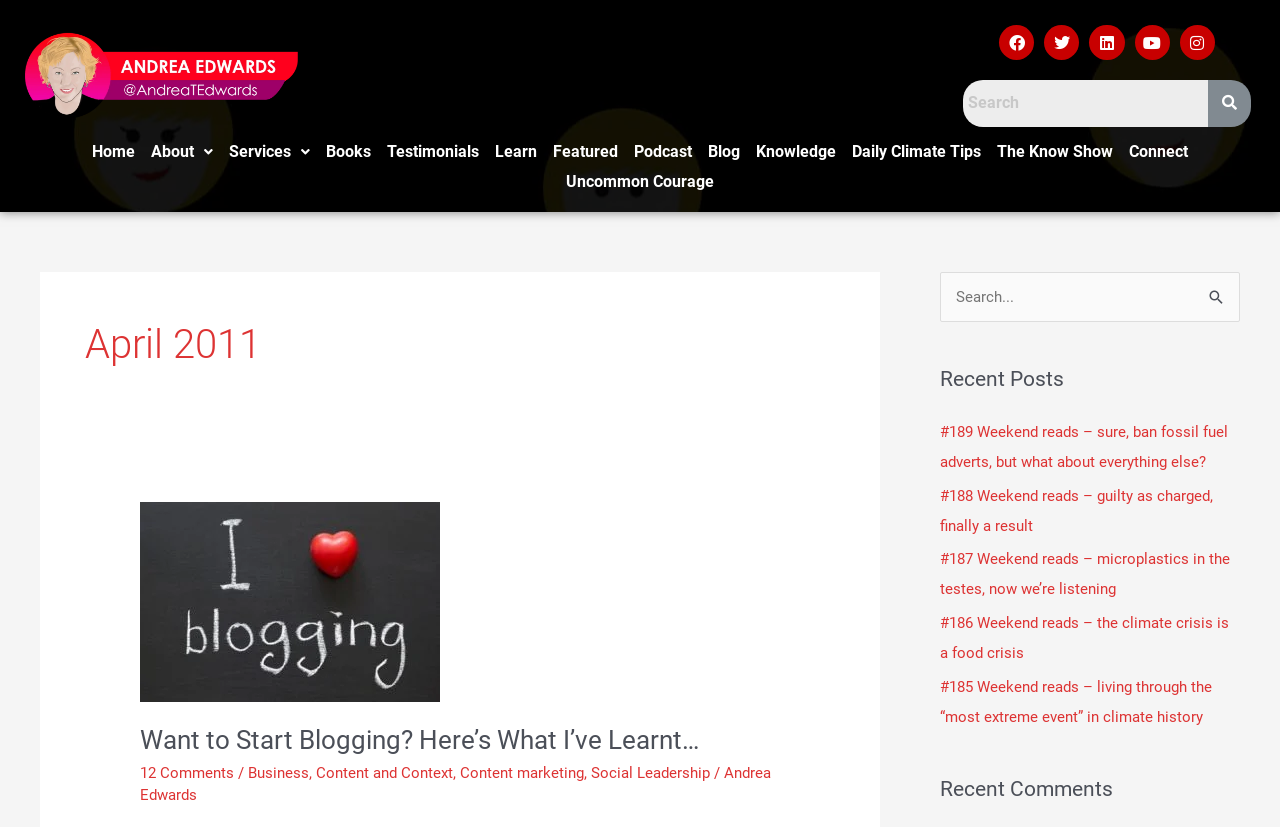Locate the bounding box coordinates of the element I should click to achieve the following instruction: "Read the blog post 'Want to Start Blogging? Here’s What I’ve Learnt…'".

[0.109, 0.876, 0.609, 0.917]